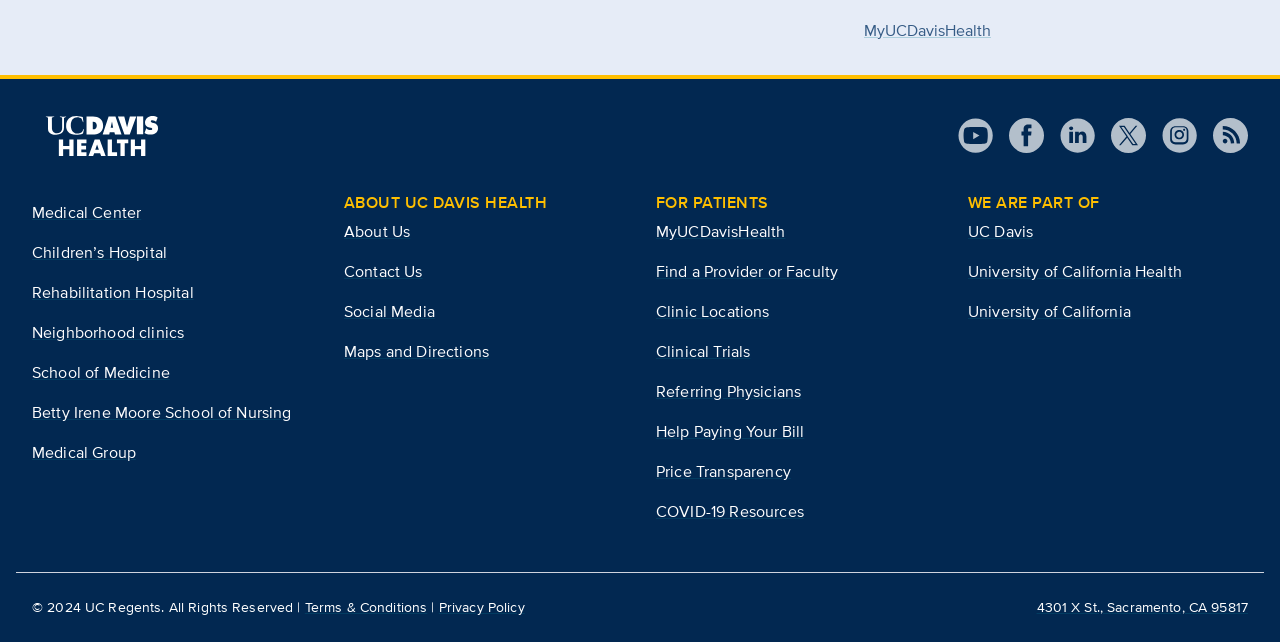What is the copyright year?
Examine the image closely and answer the question with as much detail as possible.

I found a StaticText element with the text '2024' which is likely the copyright year.